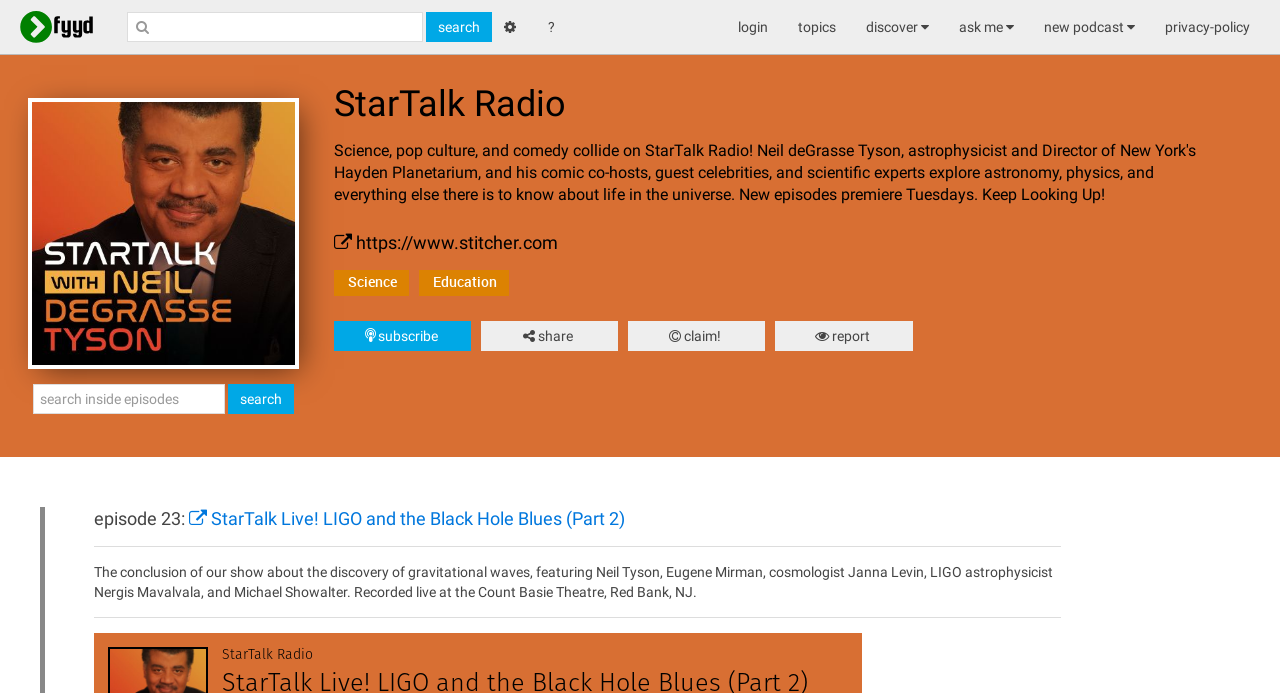What is the name of the podcast?
Relying on the image, give a concise answer in one word or a brief phrase.

StarTalk Radio